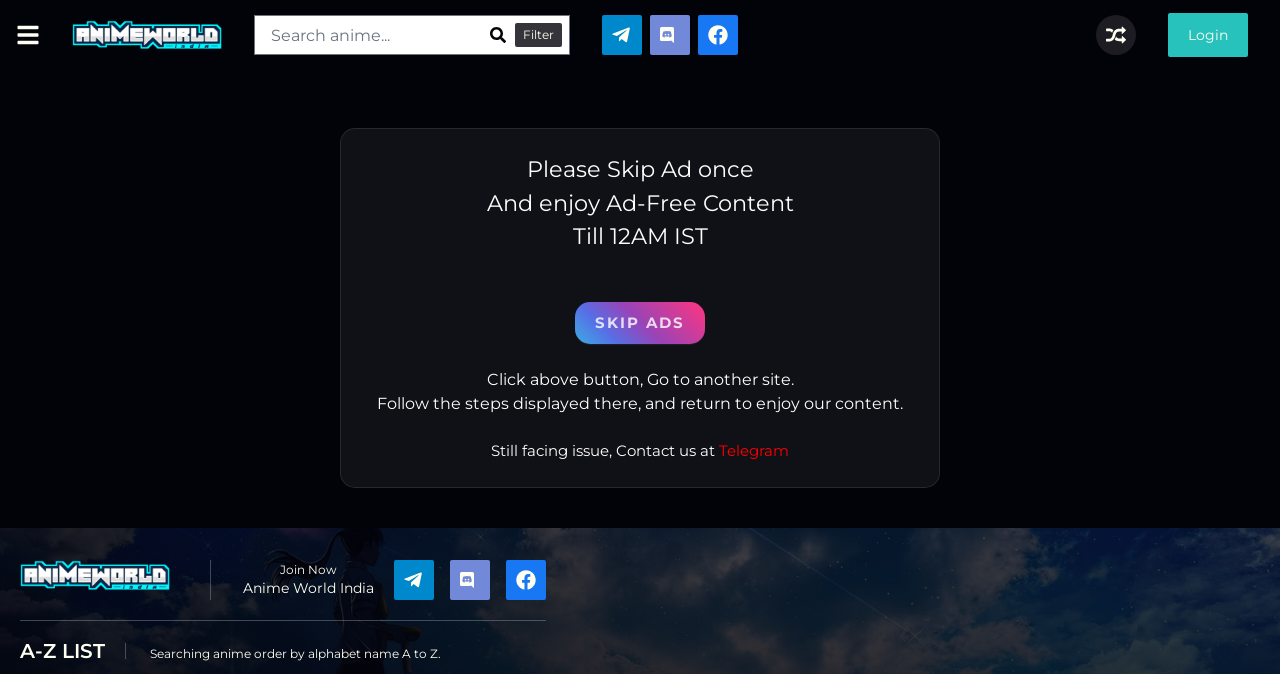Determine the bounding box coordinates of the UI element that matches the following description: "parent_node: Filter name="s_keyword" placeholder="Search anime..."". The coordinates should be four float numbers between 0 and 1 in the format [left, top, right, bottom].

[0.198, 0.022, 0.445, 0.082]